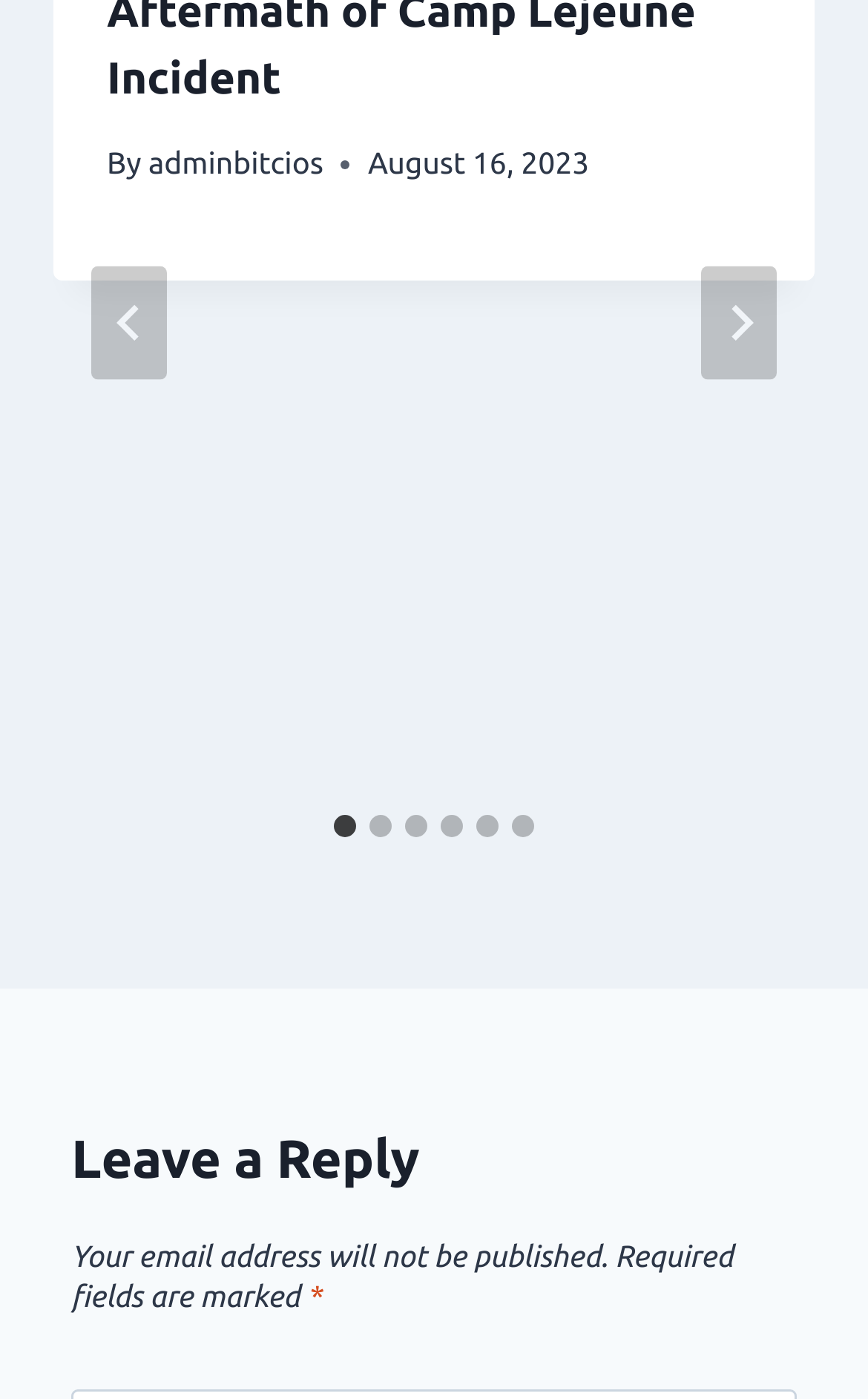What is the date mentioned on the webpage?
Make sure to answer the question with a detailed and comprehensive explanation.

I found the time element at [0.424, 0.101, 0.679, 0.135] and looked for the date inside it. The date 'August 16, 2023' is located at [0.424, 0.104, 0.679, 0.129].